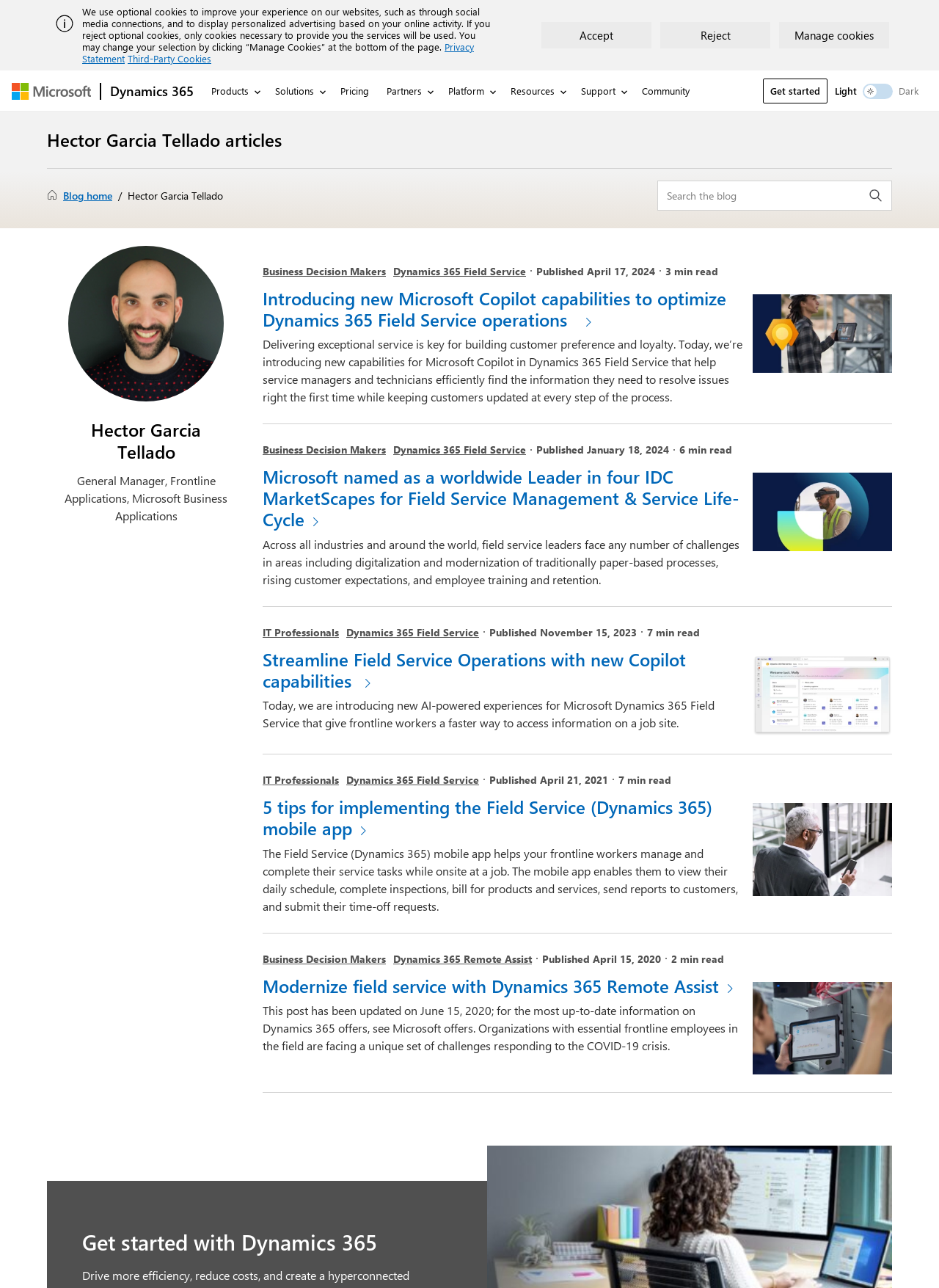Please give a succinct answer to the question in one word or phrase:
What is the topic of the first article?

Microsoft Copilot